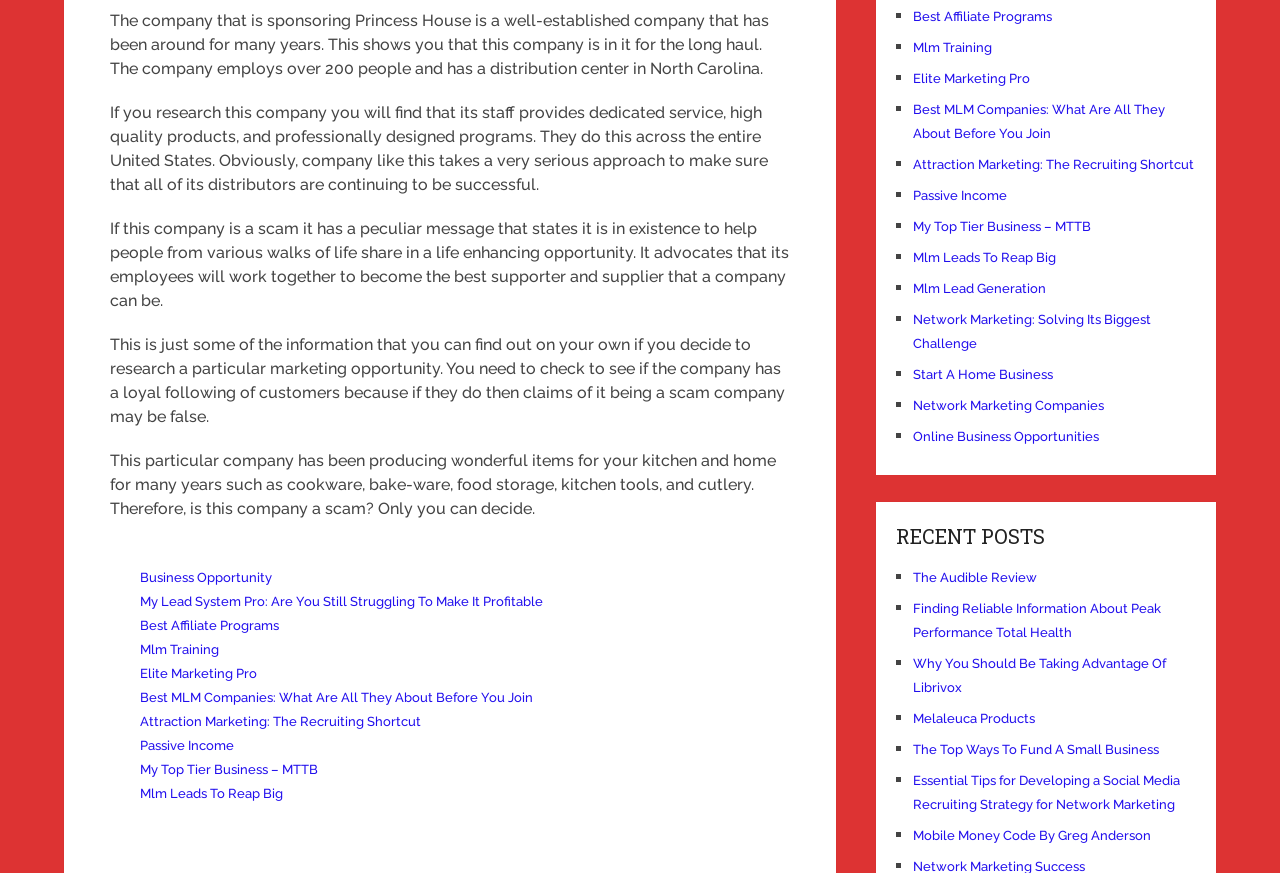What type of products does the company produce?
Please provide a comprehensive answer based on the contents of the image.

The company produces wonderful items for your kitchen and home, such as cookware, bake-ware, food storage, kitchen tools, and cutlery, as mentioned in the text.